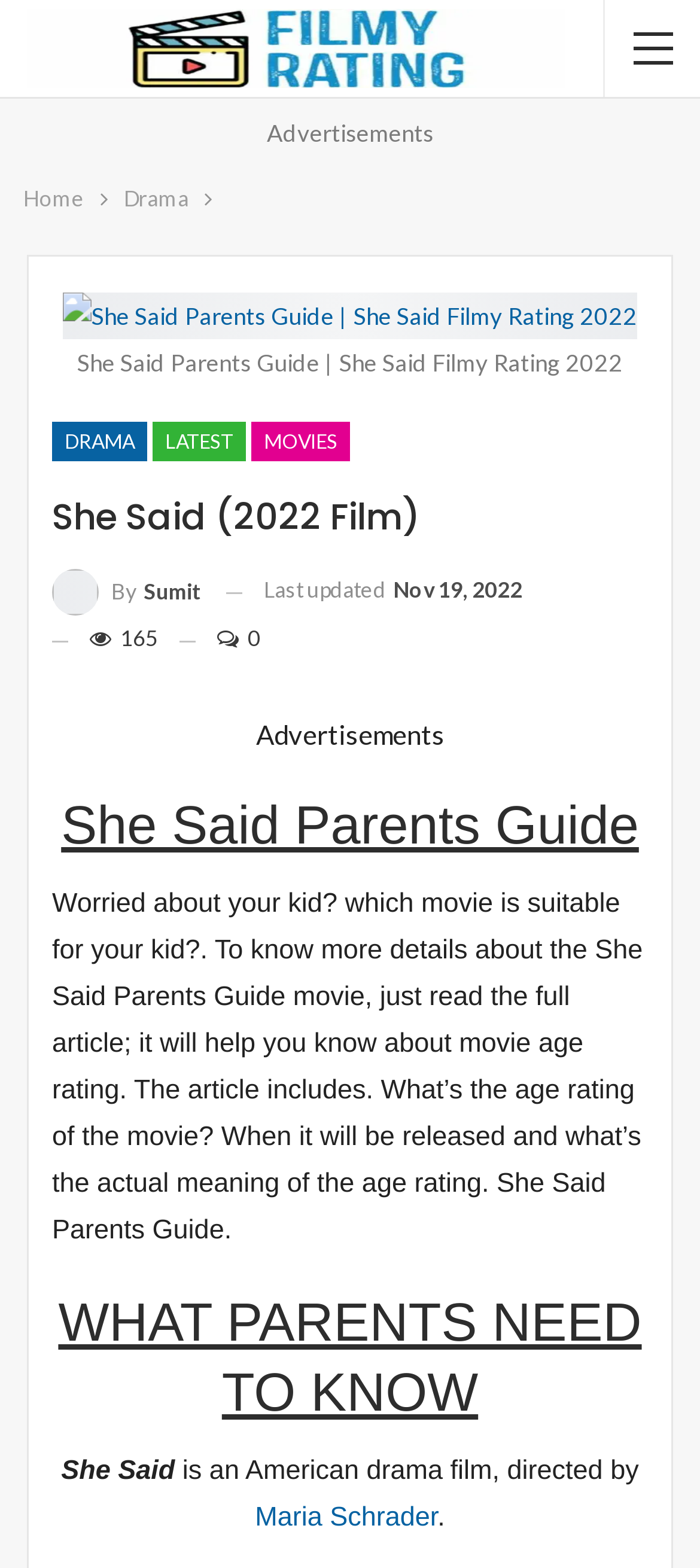What is the main heading of this webpage? Please extract and provide it.

She Said (2022 Film)